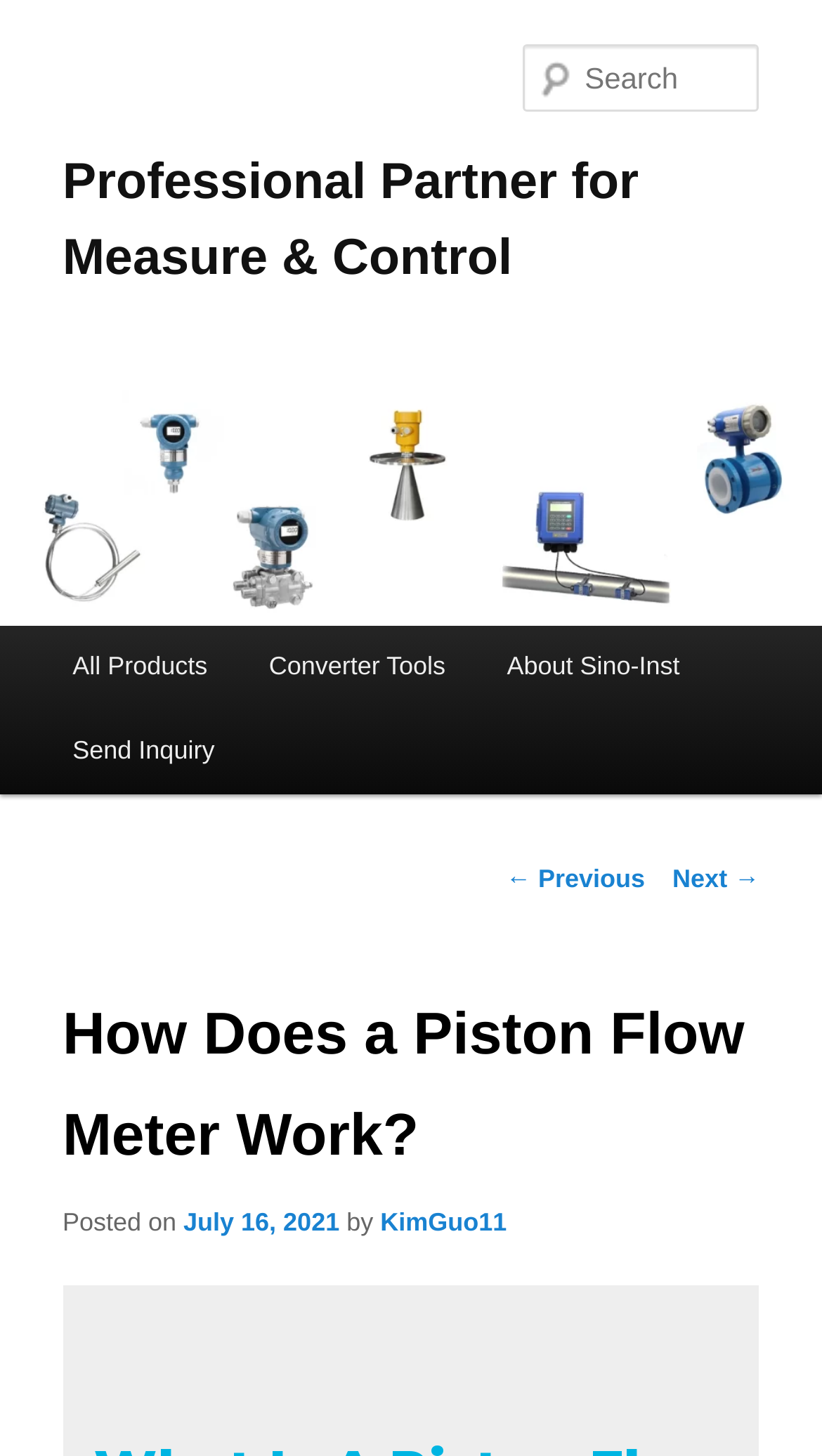Pinpoint the bounding box coordinates for the area that should be clicked to perform the following instruction: "Go to all products page".

[0.051, 0.43, 0.29, 0.488]